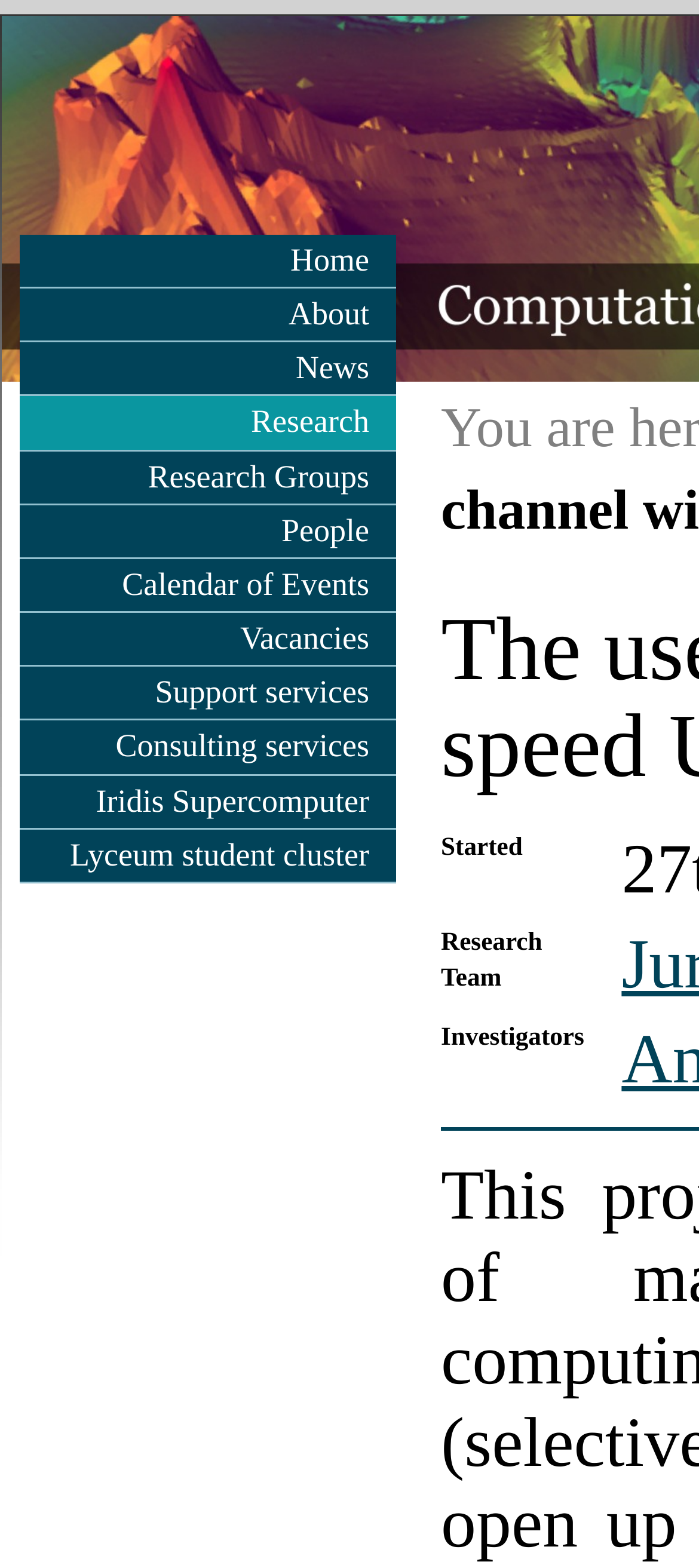Can you show the bounding box coordinates of the region to click on to complete the task described in the instruction: "learn about iridis supercomputer"?

[0.028, 0.494, 0.567, 0.528]